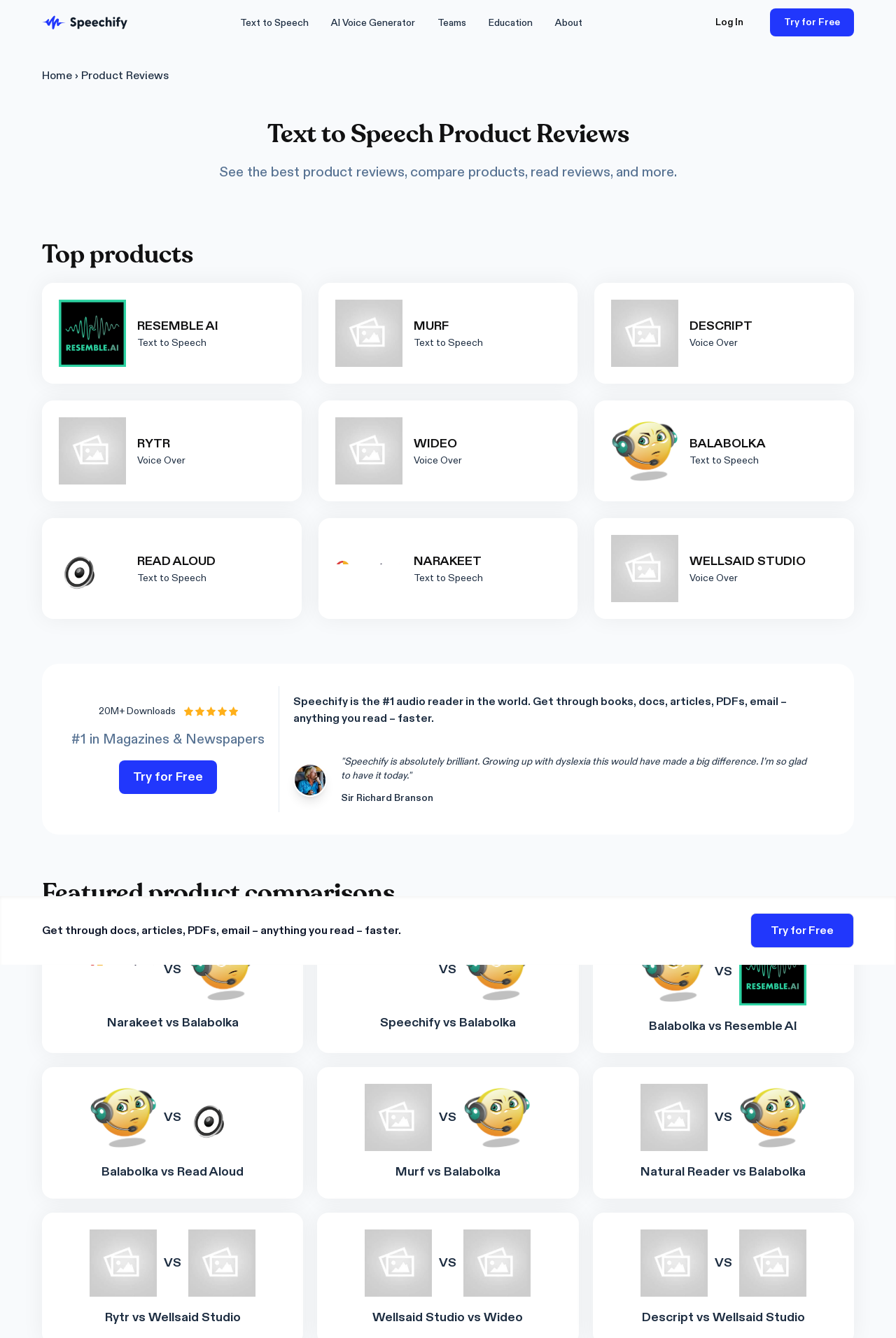What is the name of the product compared to Balabolka in the third comparison?
Answer the question with a single word or phrase by looking at the picture.

Resemble AI